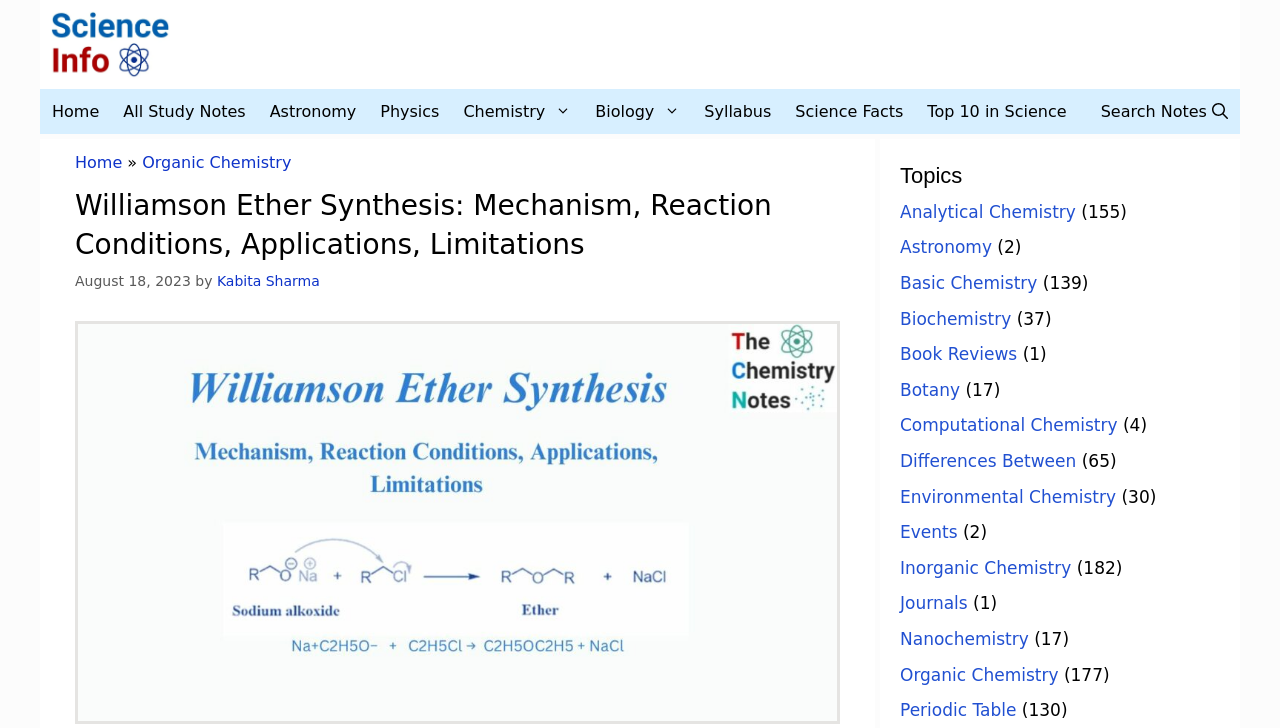Give a succinct answer to this question in a single word or phrase: 
What is the date of publication of the webpage?

August 18, 2023